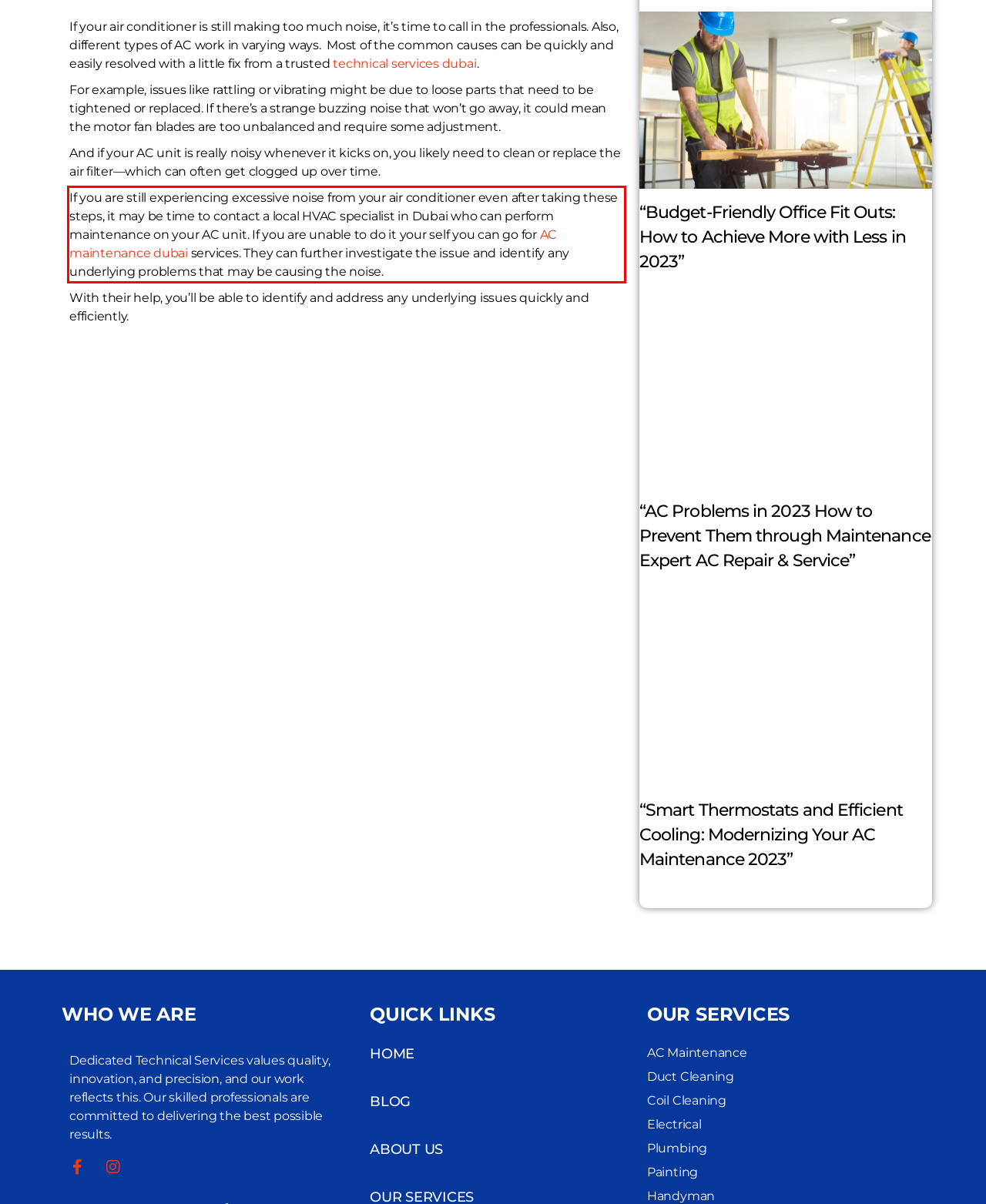Examine the screenshot of the webpage, locate the red bounding box, and perform OCR to extract the text contained within it.

If you are still experiencing excessive noise from your air conditioner even after taking these steps, it may be time to contact a local HVAC specialist in Dubai who can perform maintenance on your AC unit. If you are unable to do it your self you can go for AC maintenance dubai services. They can further investigate the issue and identify any underlying problems that may be causing the noise.